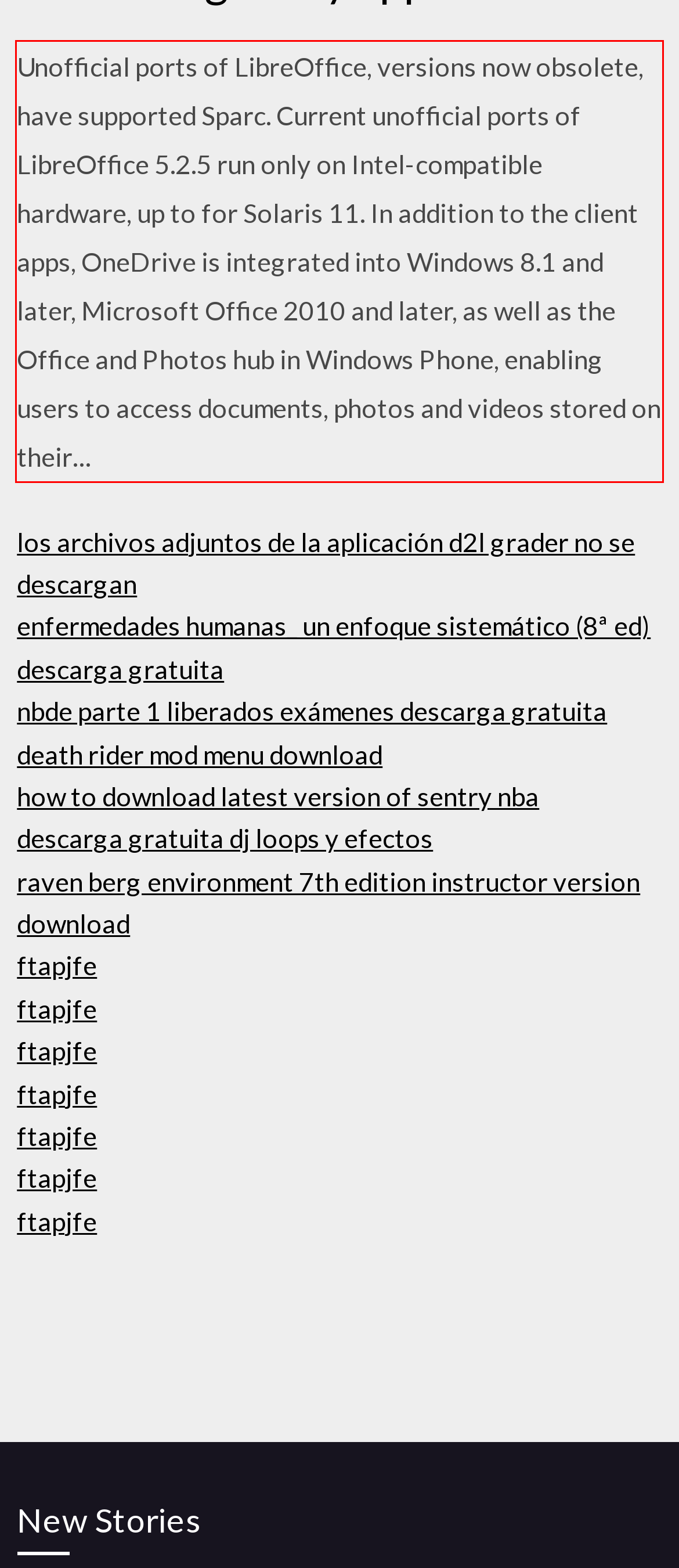You are provided with a screenshot of a webpage featuring a red rectangle bounding box. Extract the text content within this red bounding box using OCR.

Unofficial ports of LibreOffice, versions now obsolete, have supported Sparc. Current unofficial ports of LibreOffice 5.2.5 run only on Intel-compatible hardware, up to for Solaris 11. In addition to the client apps, OneDrive is integrated into Windows 8.1 and later, Microsoft Office 2010 and later, as well as the Office and Photos hub in Windows Phone, enabling users to access documents, photos and videos stored on their…